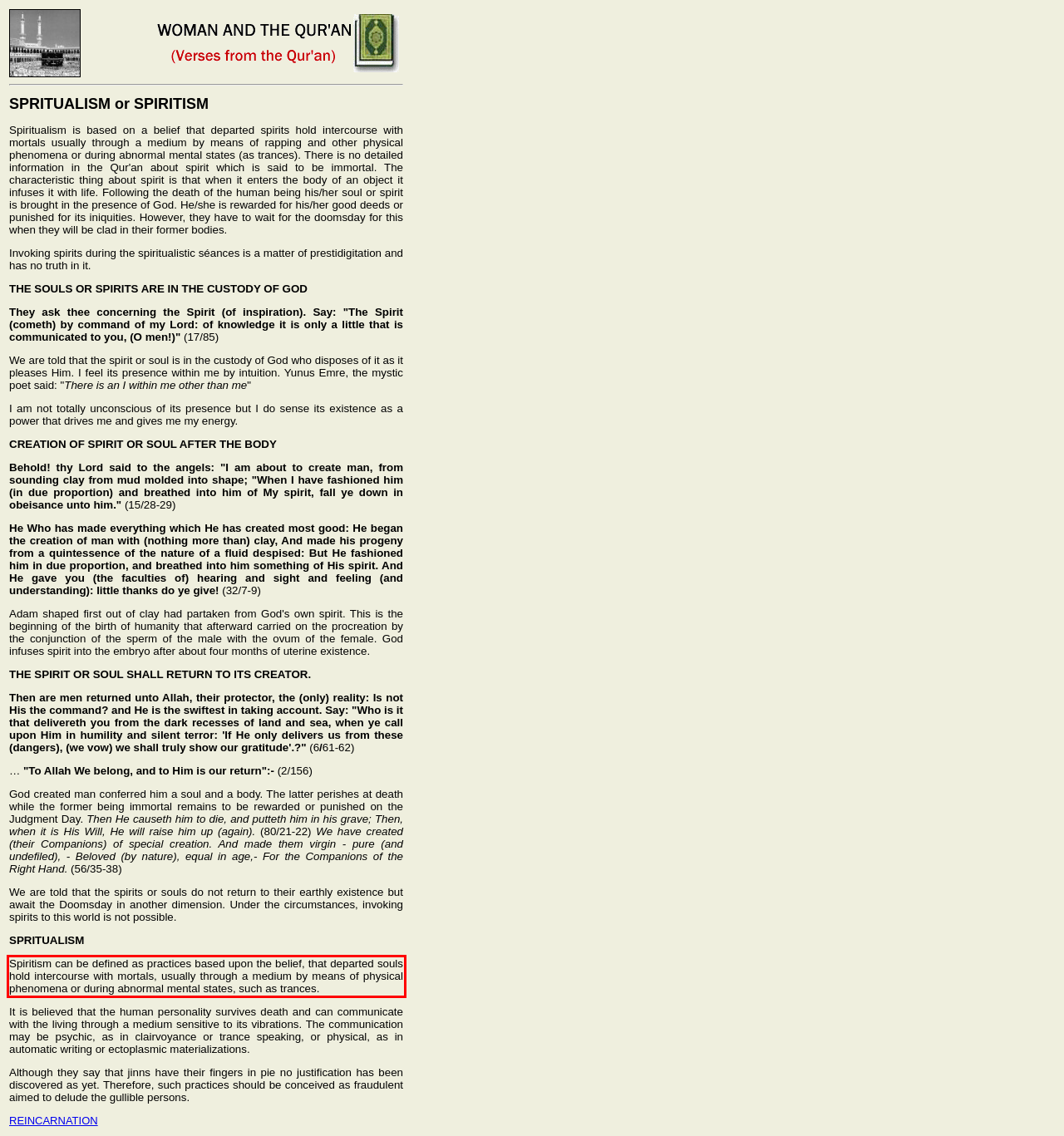You are given a screenshot showing a webpage with a red bounding box. Perform OCR to capture the text within the red bounding box.

Spiritism can be defined as practices based upon the belief, that departed souls hold intercourse with mortals, usually through a medium by means of physical phenomena or during abnormal mental states, such as trances.